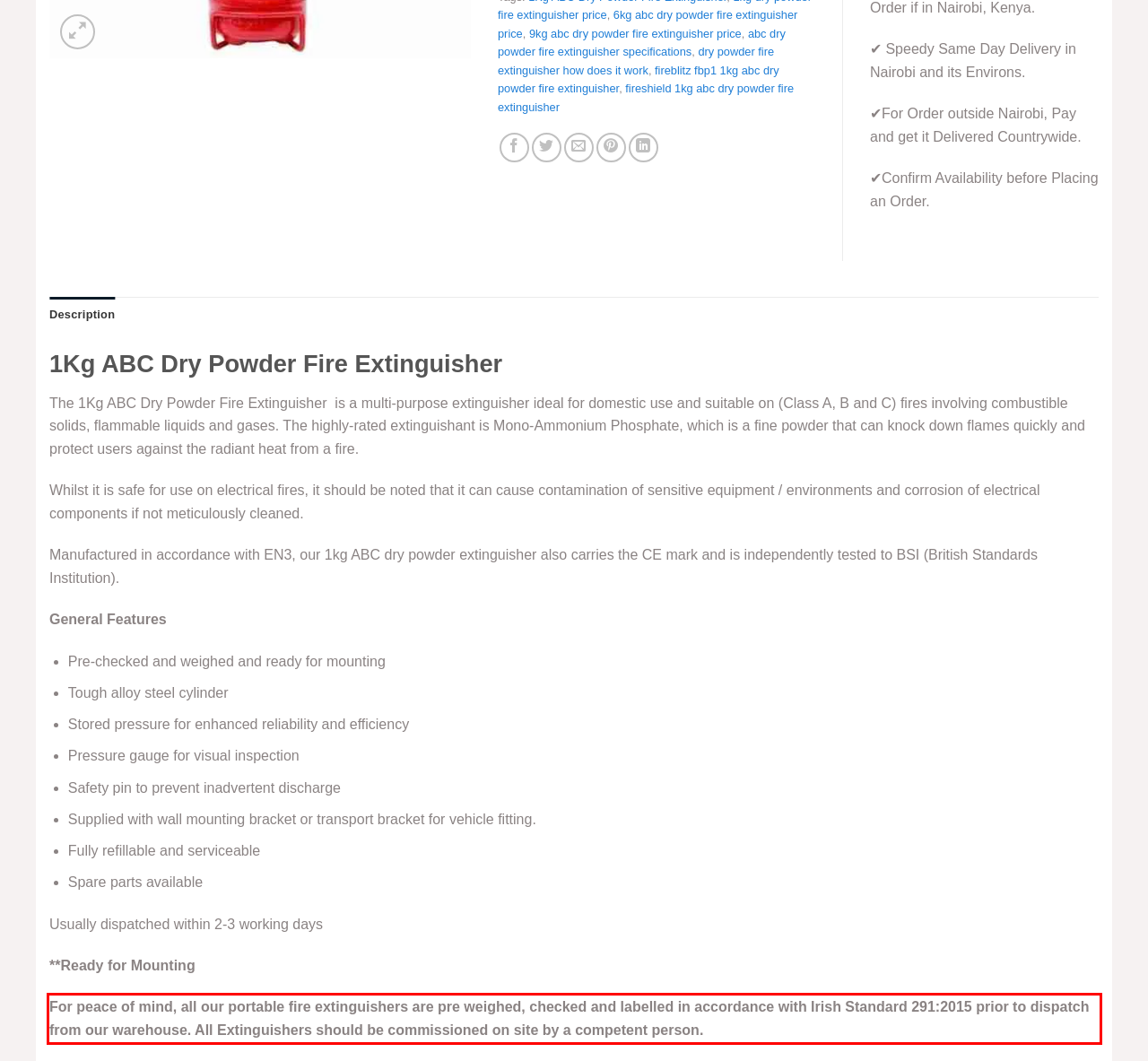Analyze the screenshot of a webpage where a red rectangle is bounding a UI element. Extract and generate the text content within this red bounding box.

For peace of mind, all our portable fire extinguishers are pre weighed, checked and labelled in accordance with Irish Standard 291:2015 prior to dispatch from our warehouse. All Extinguishers should be commissioned on site by a competent person.